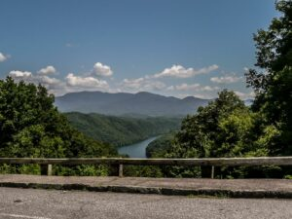What type of clouds are visible in the sky?
Using the details from the image, give an elaborate explanation to answer the question.

The caption describes the sky as bright and adorned with fluffy white clouds, indicating the type of clouds visible in the image.